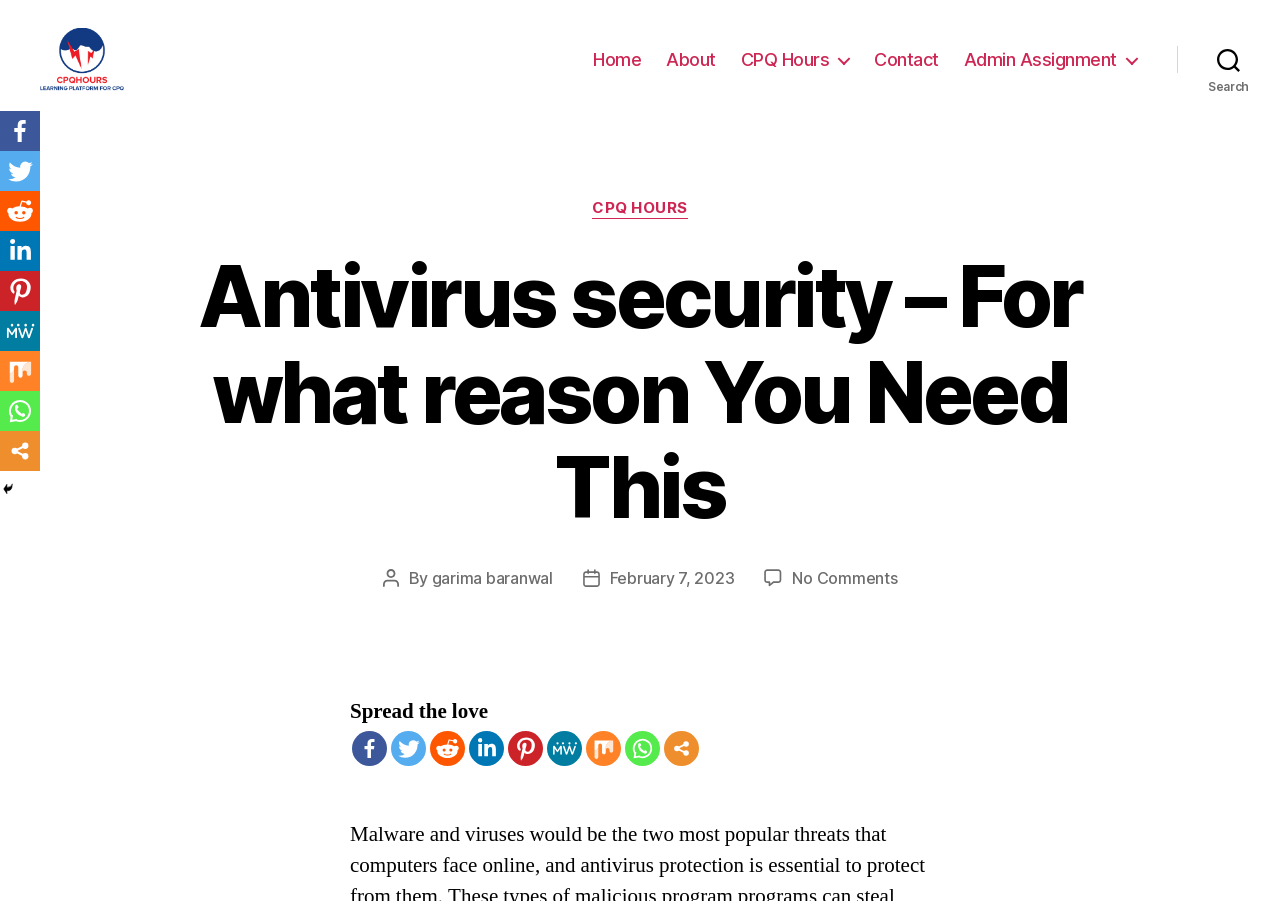Identify the bounding box coordinates of the section that should be clicked to achieve the task described: "Go to the About page".

[0.521, 0.069, 0.559, 0.093]